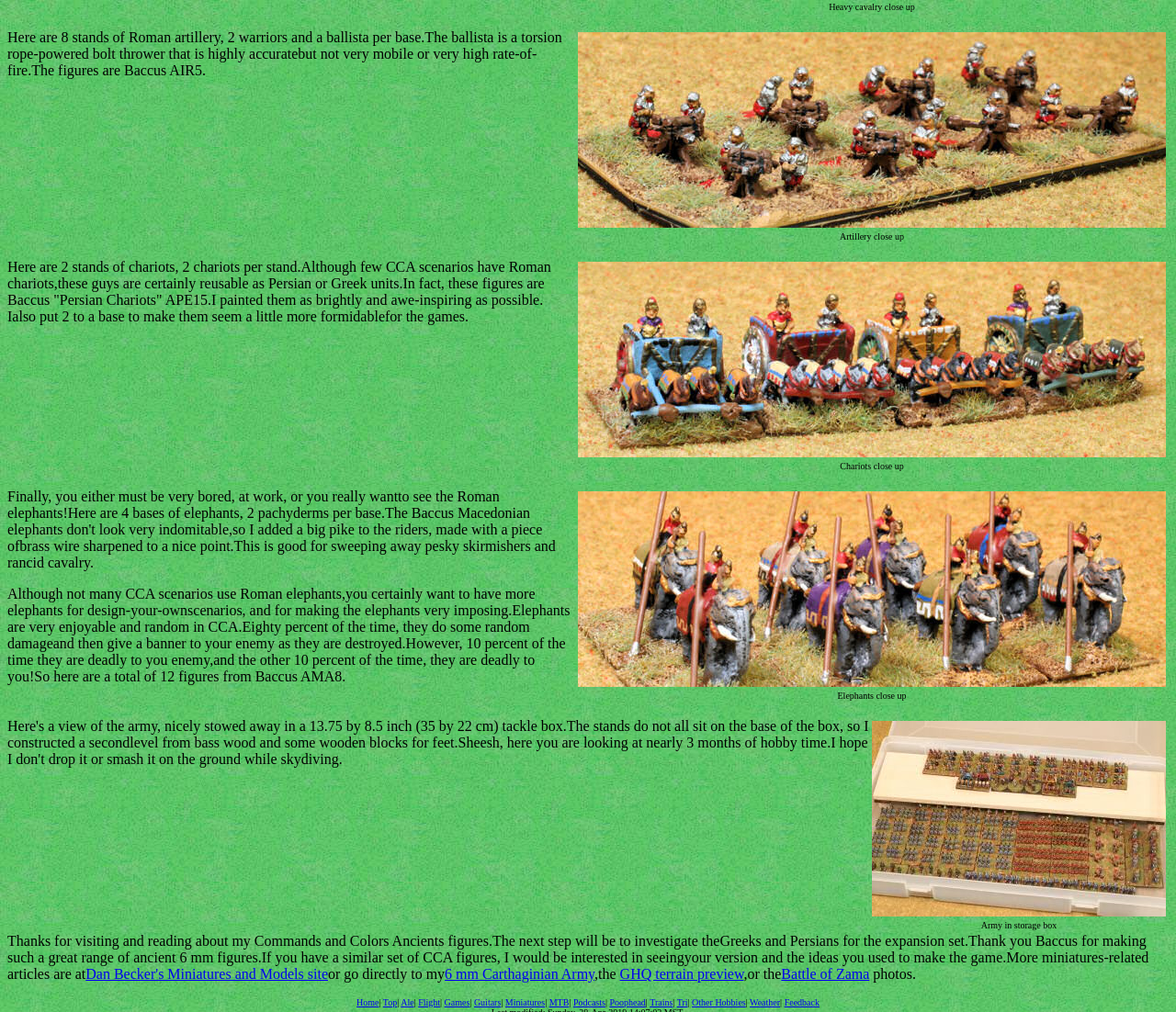Please locate the clickable area by providing the bounding box coordinates to follow this instruction: "View artillery close up".

[0.491, 0.212, 0.991, 0.228]